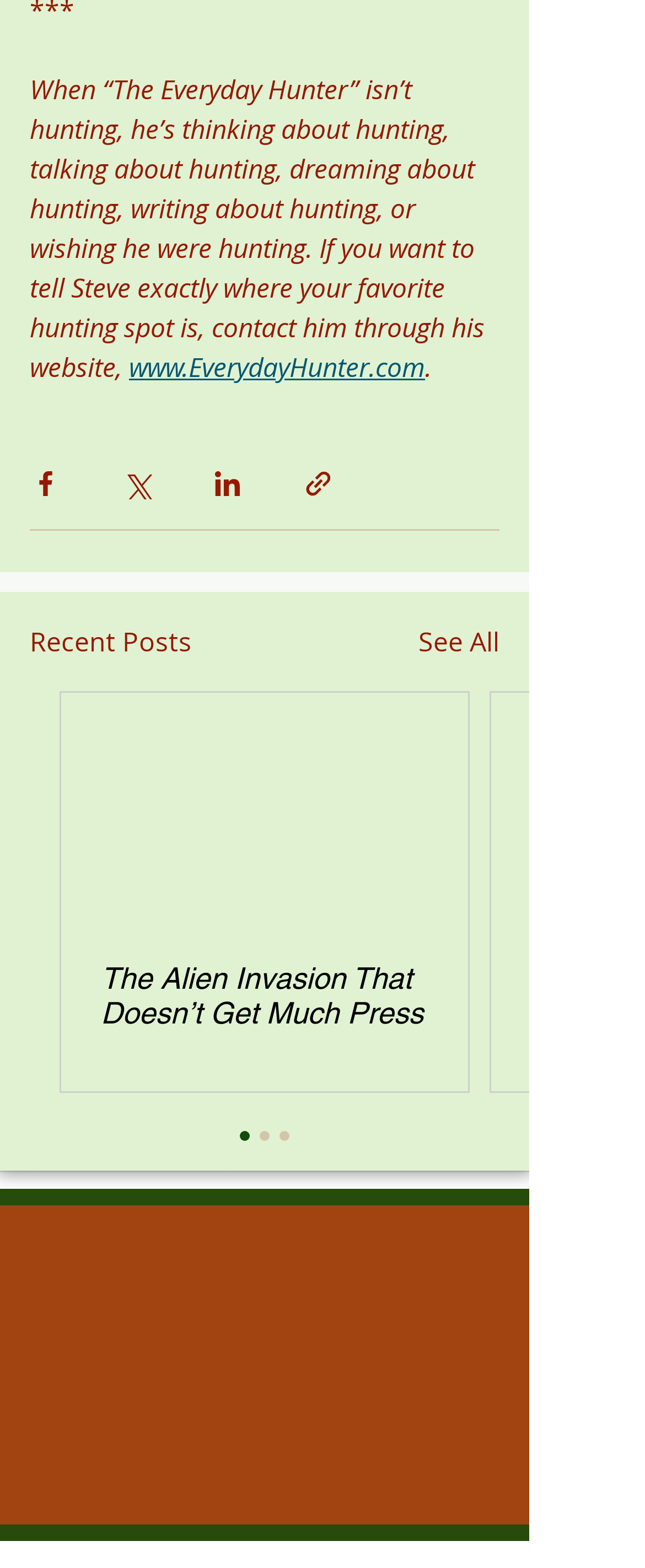Bounding box coordinates are specified in the format (top-left x, top-left y, bottom-right x, bottom-right y). All values are floating point numbers bounded between 0 and 1. Please provide the bounding box coordinate of the region this sentence describes: aria-label="Share via LinkedIn"

[0.328, 0.298, 0.377, 0.318]